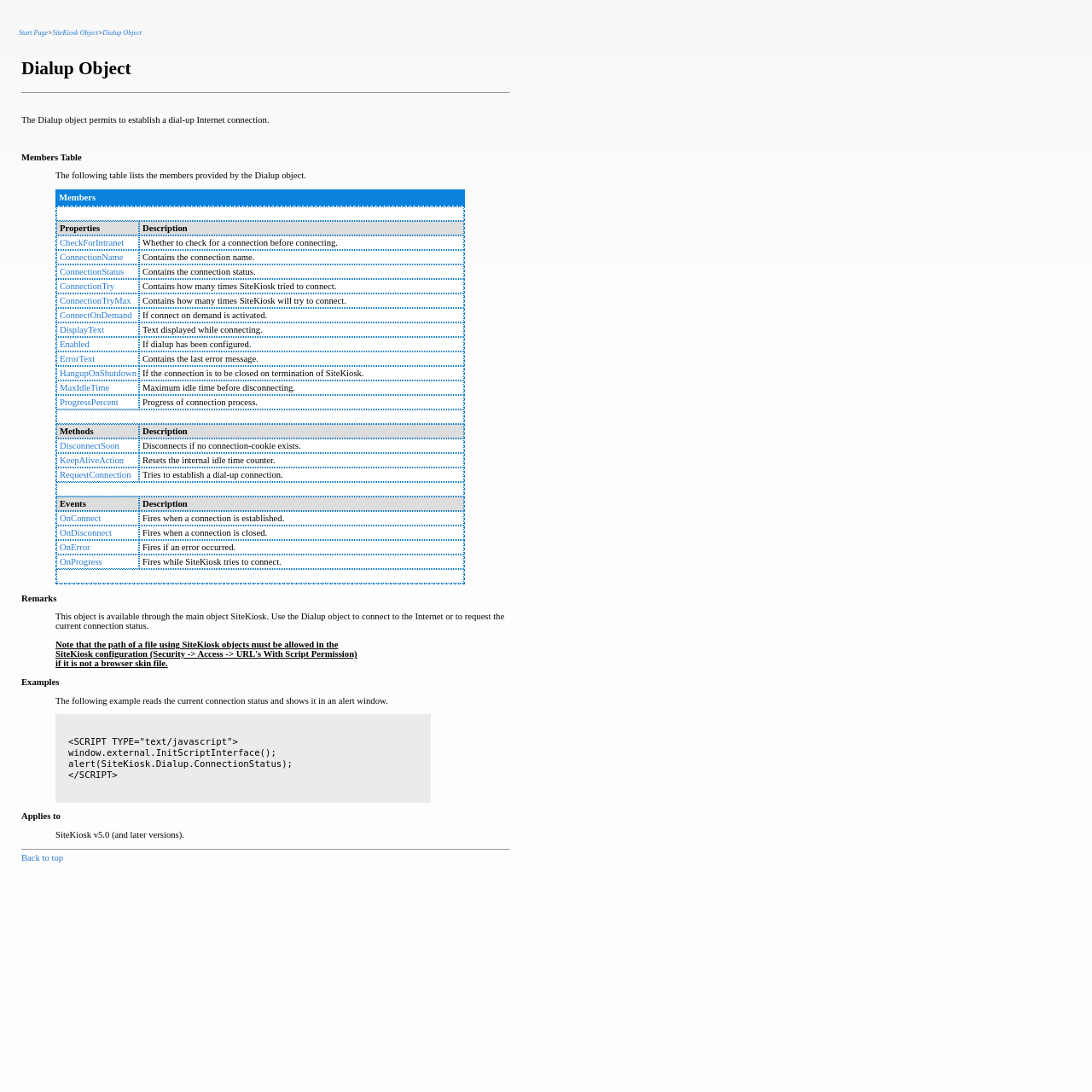Present a detailed account of what is displayed on the webpage.

The webpage is about the Dialup Object in SiteKiosk Object Model Help. At the top, there is a heading "Dialup Object" followed by a horizontal separator. Below the separator, there is a brief description of the Dialup object, which permits establishing a dial-up Internet connection.

On the left side, there are three links: "Start Page", "SiteKiosk Object", and "Dialup Object". These links are likely navigation links to other related pages.

The main content of the page is a table with two columns, labeled "Members" and "Description". The table lists various properties and methods of the Dialup object, including "CheckForIntranet", "ConnectionName", "ConnectionStatus", and others. Each property and method has a brief description and a link to more information.

The table takes up most of the page, with 19 rows of properties and methods listed. The page also mentions that the Dialup object is available through the main object SiteKiosk and provides an example of how to use it to connect to the Internet or request the current connection status.

At the bottom of the page, there is a note that the page applies to SiteKiosk v5.0 and later versions, with a link to go back to the top of the page.